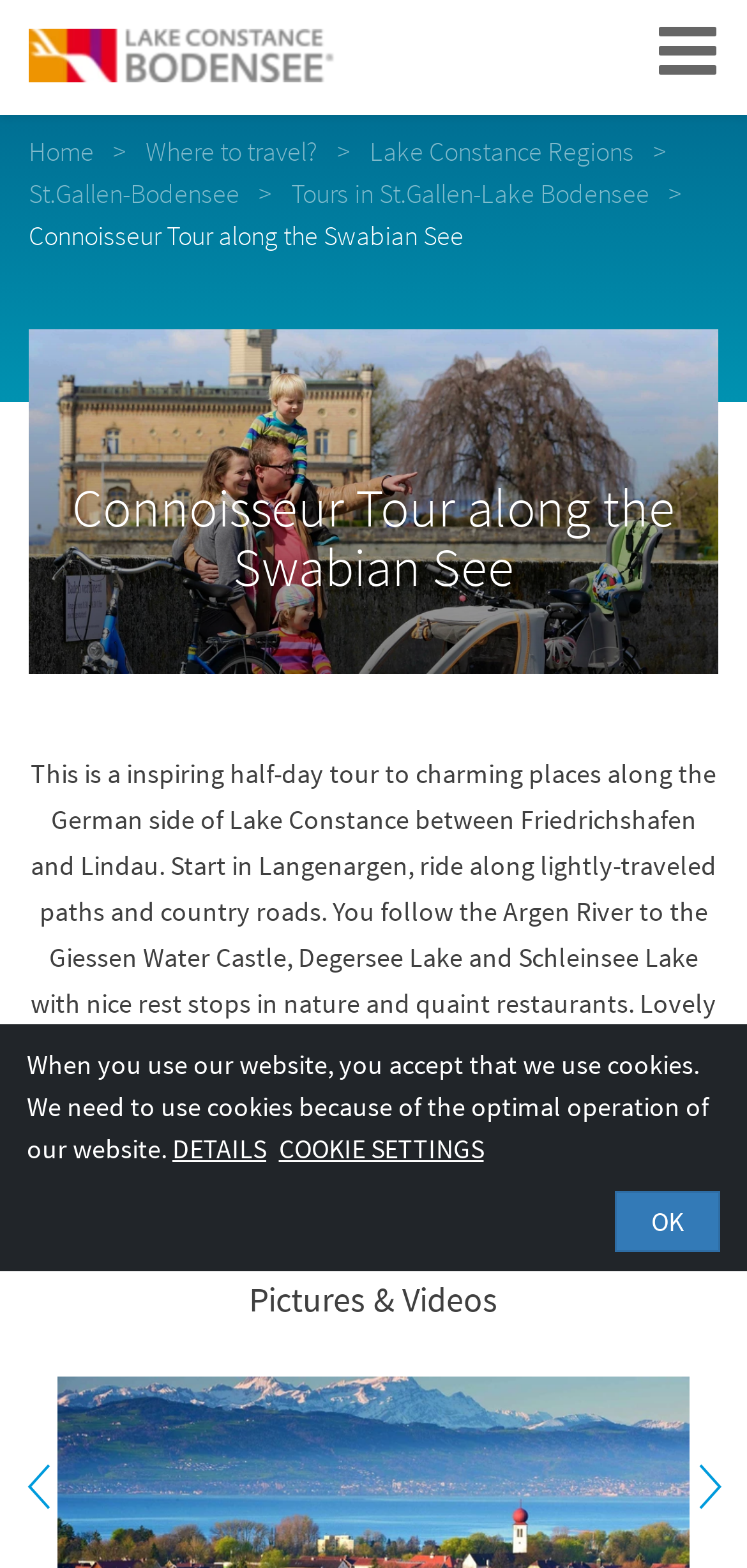Find the bounding box coordinates for the element that must be clicked to complete the instruction: "Go to home page". The coordinates should be four float numbers between 0 and 1, indicated as [left, top, right, bottom].

[0.038, 0.085, 0.126, 0.107]